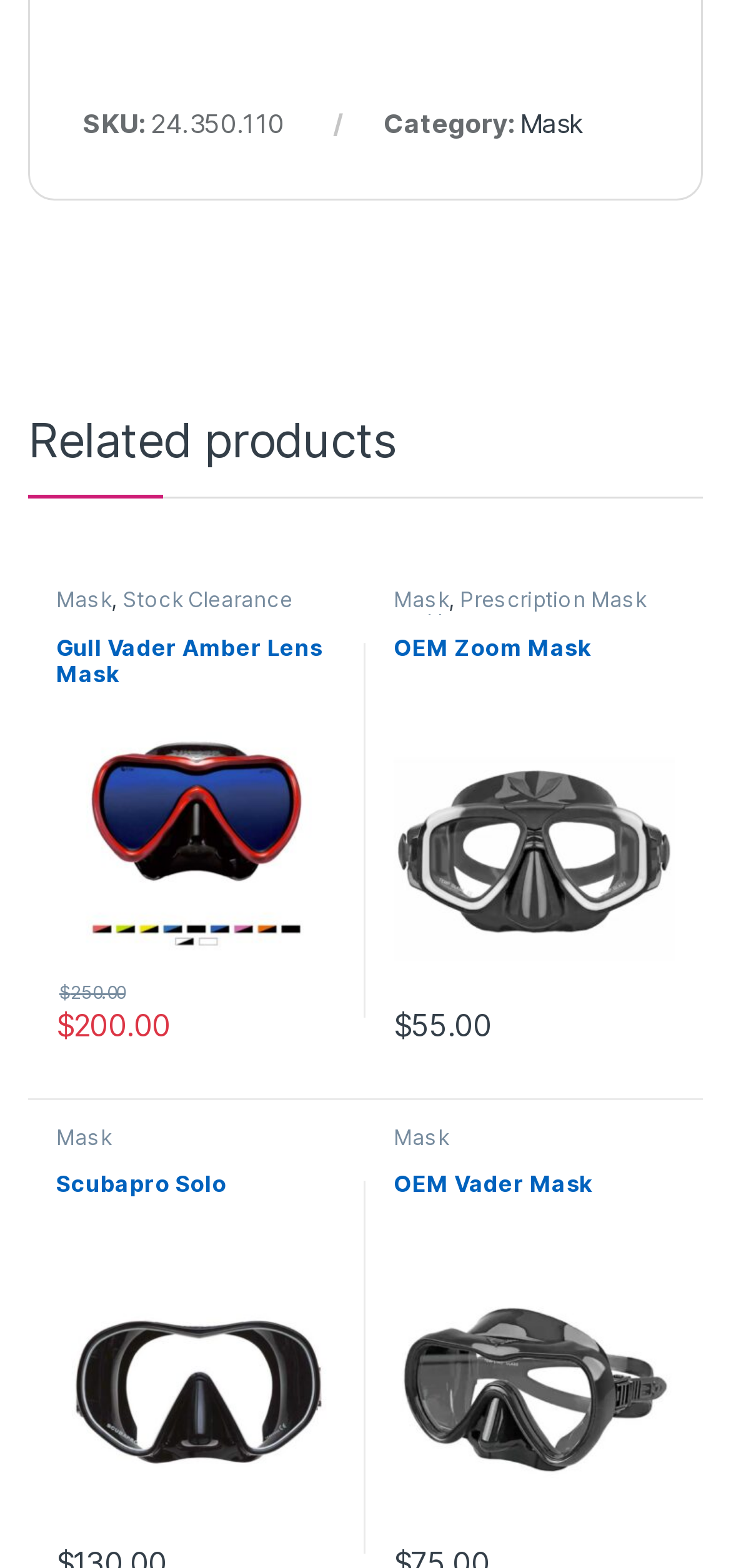Could you highlight the region that needs to be clicked to execute the instruction: "View more information about Mask"?

[0.711, 0.069, 0.799, 0.089]